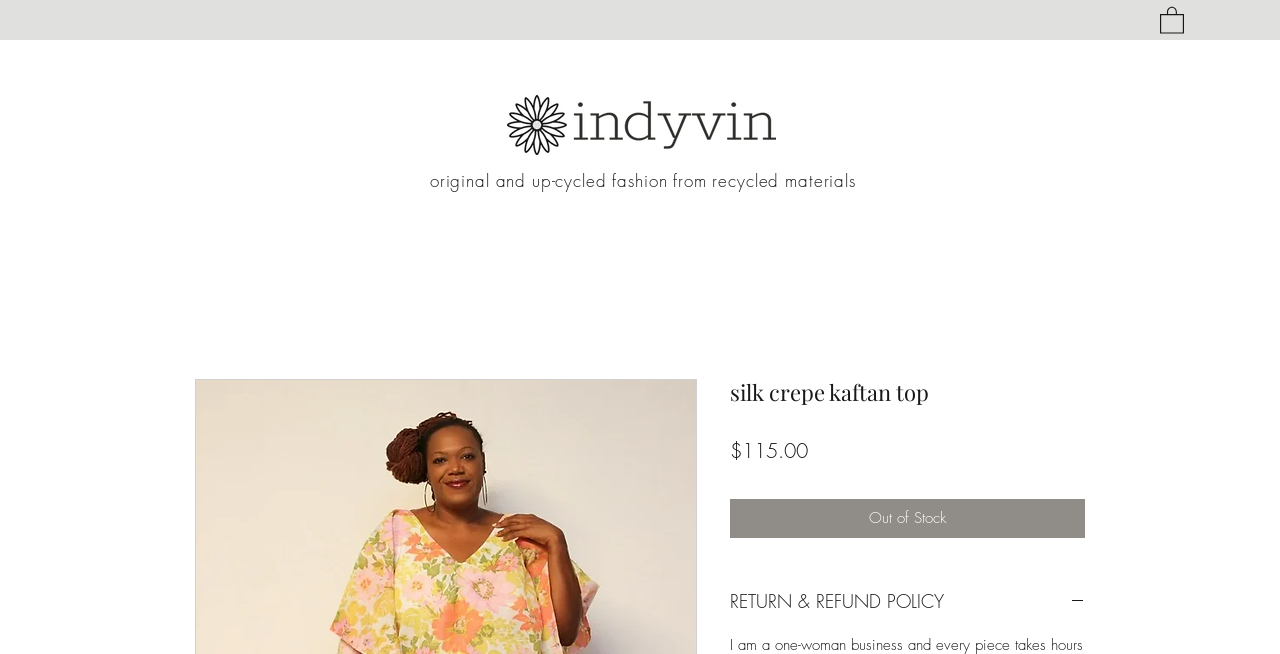Provide the bounding box coordinates for the UI element that is described by this text: "Home". The coordinates should be in the form of four float numbers between 0 and 1: [left, top, right, bottom].

[0.041, 0.008, 0.187, 0.054]